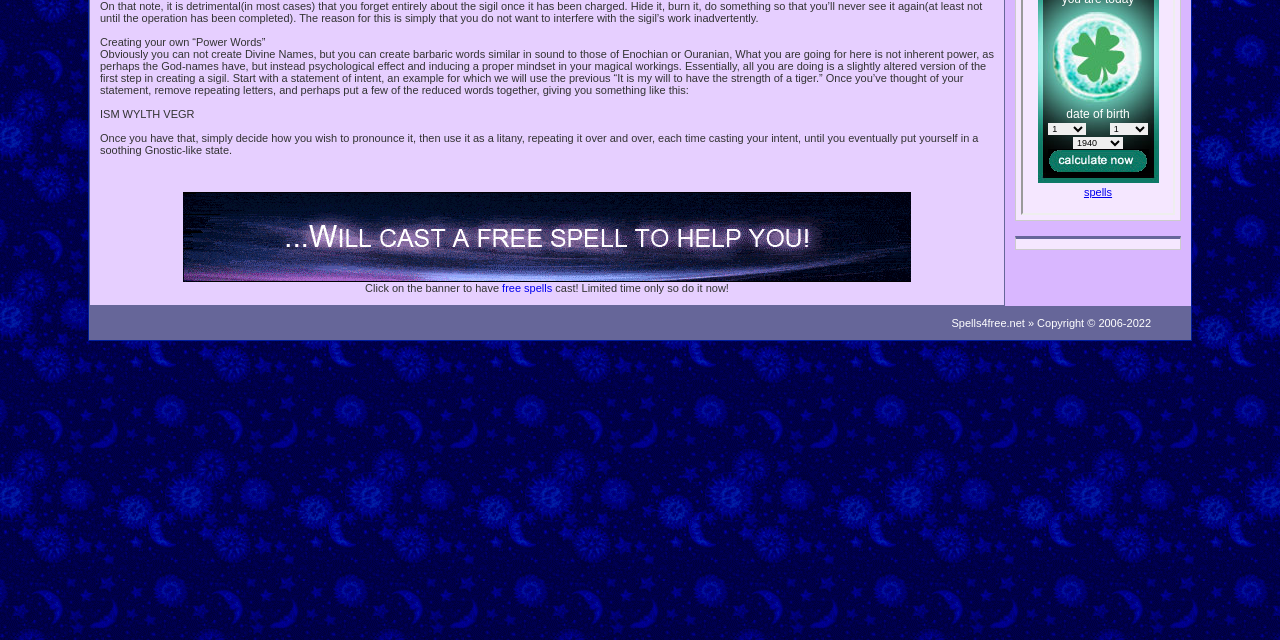Predict the bounding box of the UI element that fits this description: "free spells".

[0.392, 0.441, 0.431, 0.46]